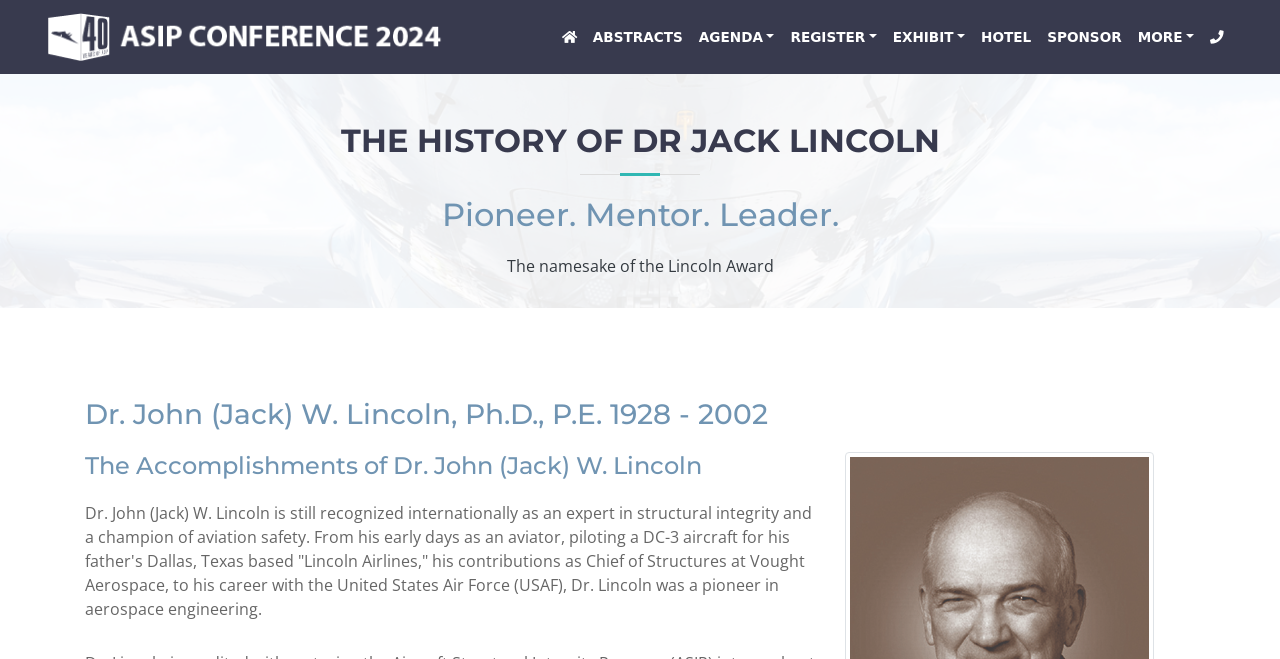Answer the question with a single word or phrase: 
What is Dr. John (Jack) W. Lincoln's profession?

Aerospace engineer